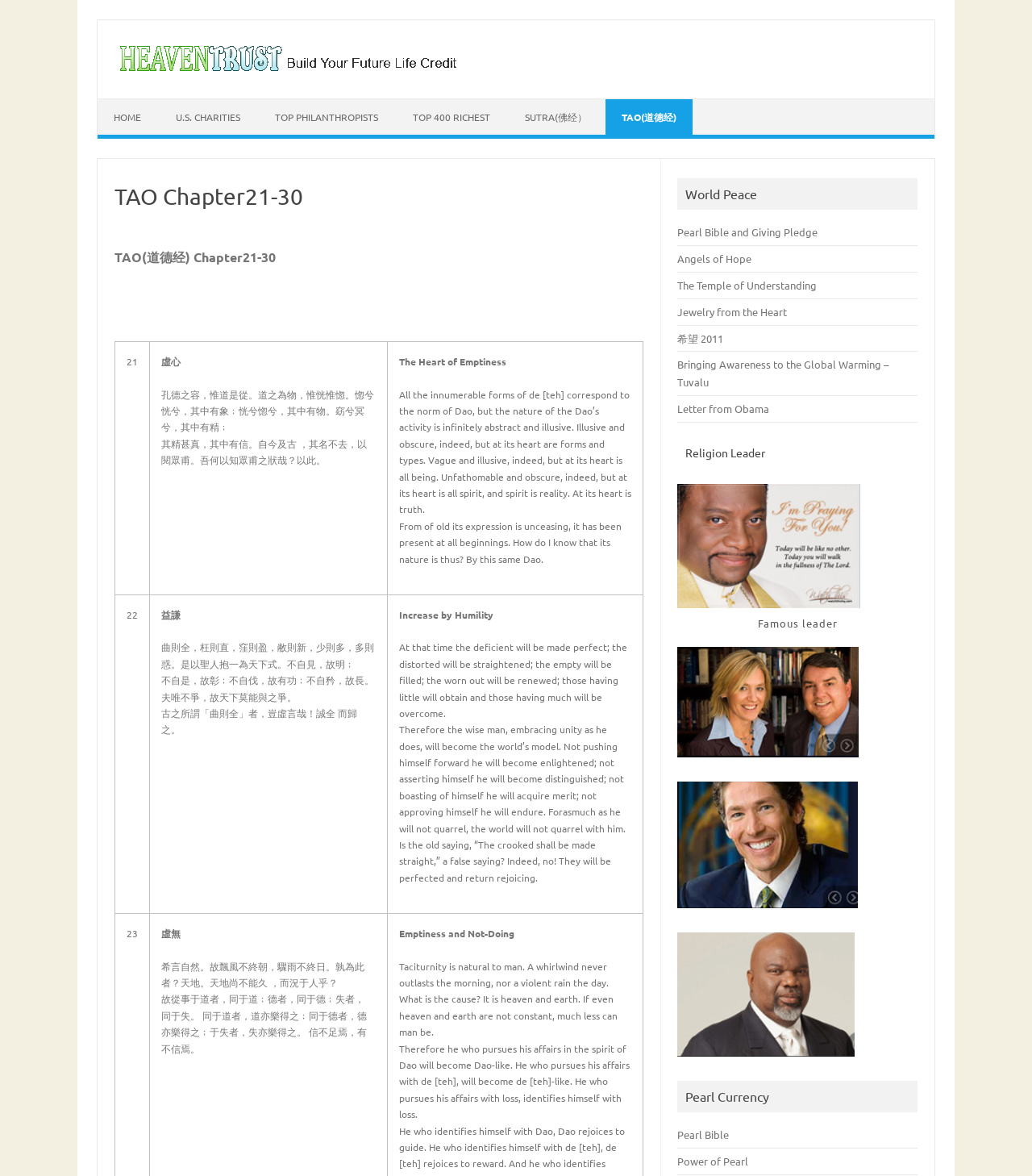Determine the bounding box coordinates of the element that should be clicked to execute the following command: "View TAO Chapter21-30".

[0.111, 0.156, 0.623, 0.179]